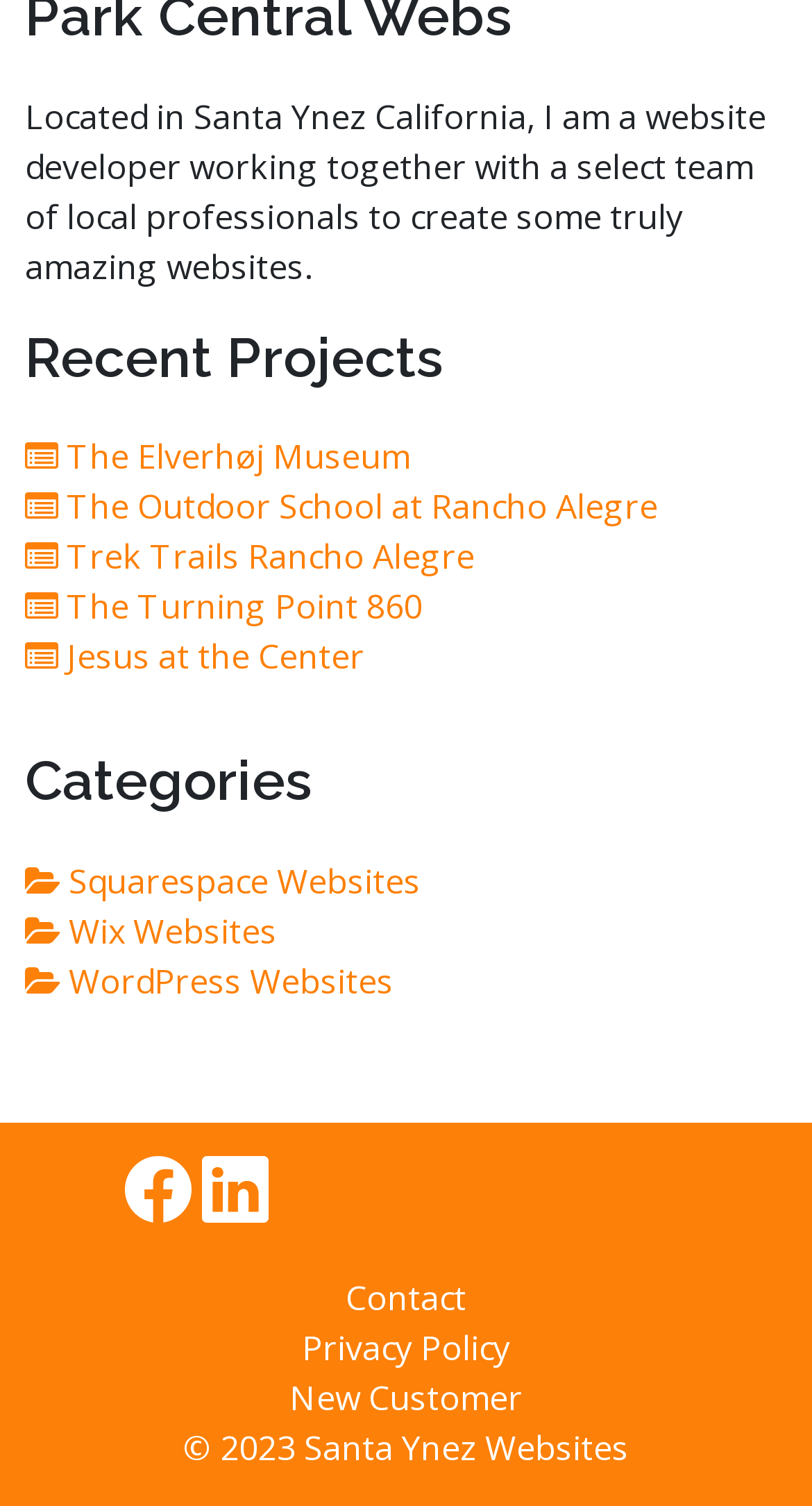Find the bounding box coordinates corresponding to the UI element with the description: "Contact". The coordinates should be formatted as [left, top, right, bottom], with values as floats between 0 and 1.

[0.154, 0.845, 0.846, 0.878]